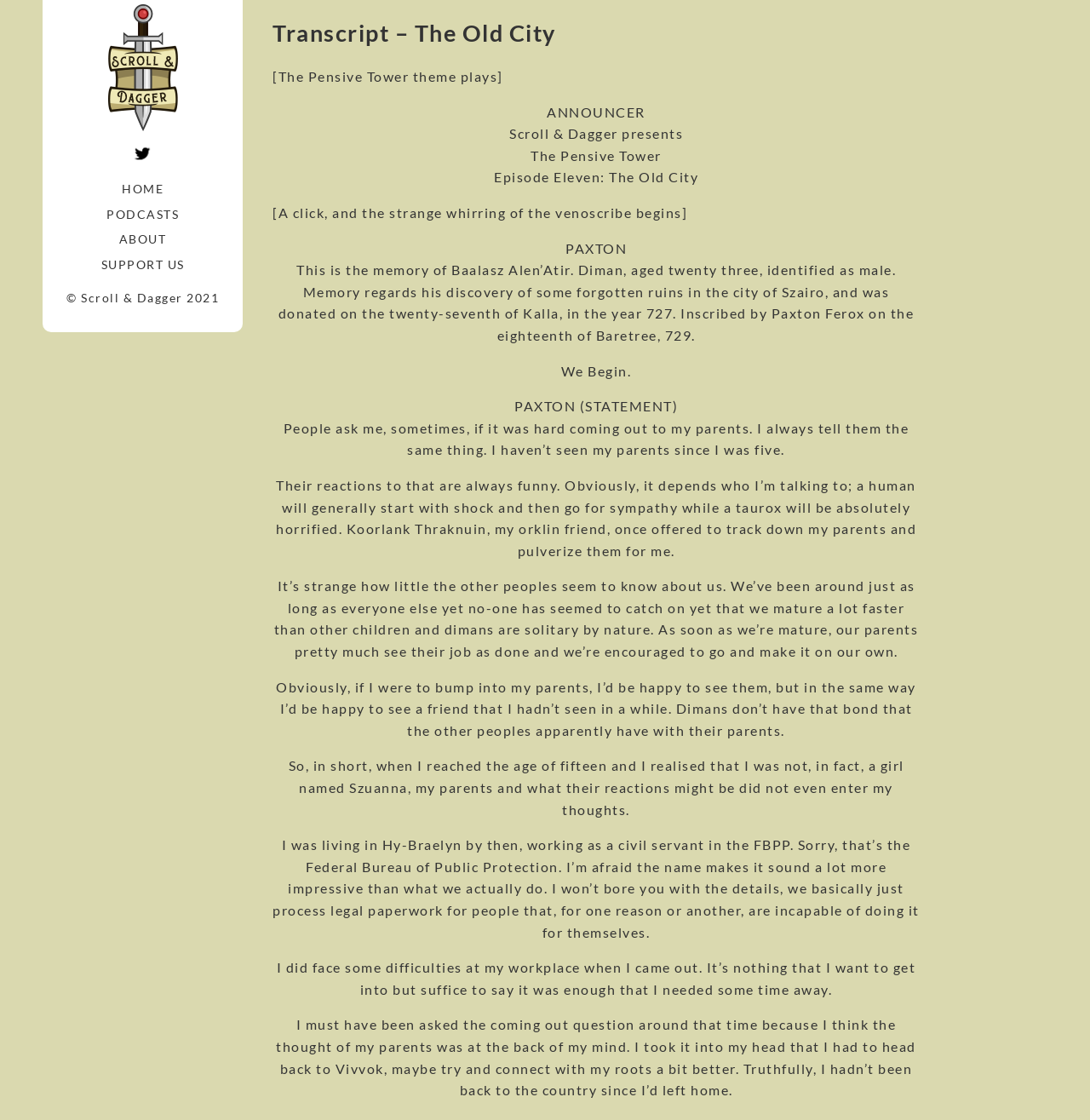What is the name of the podcast?
Analyze the image and deliver a detailed answer to the question.

The name of the podcast can be found in the top-left corner of the webpage, where it says 'Scroll & Dagger' in an image and a link. This is likely the title of the podcast.